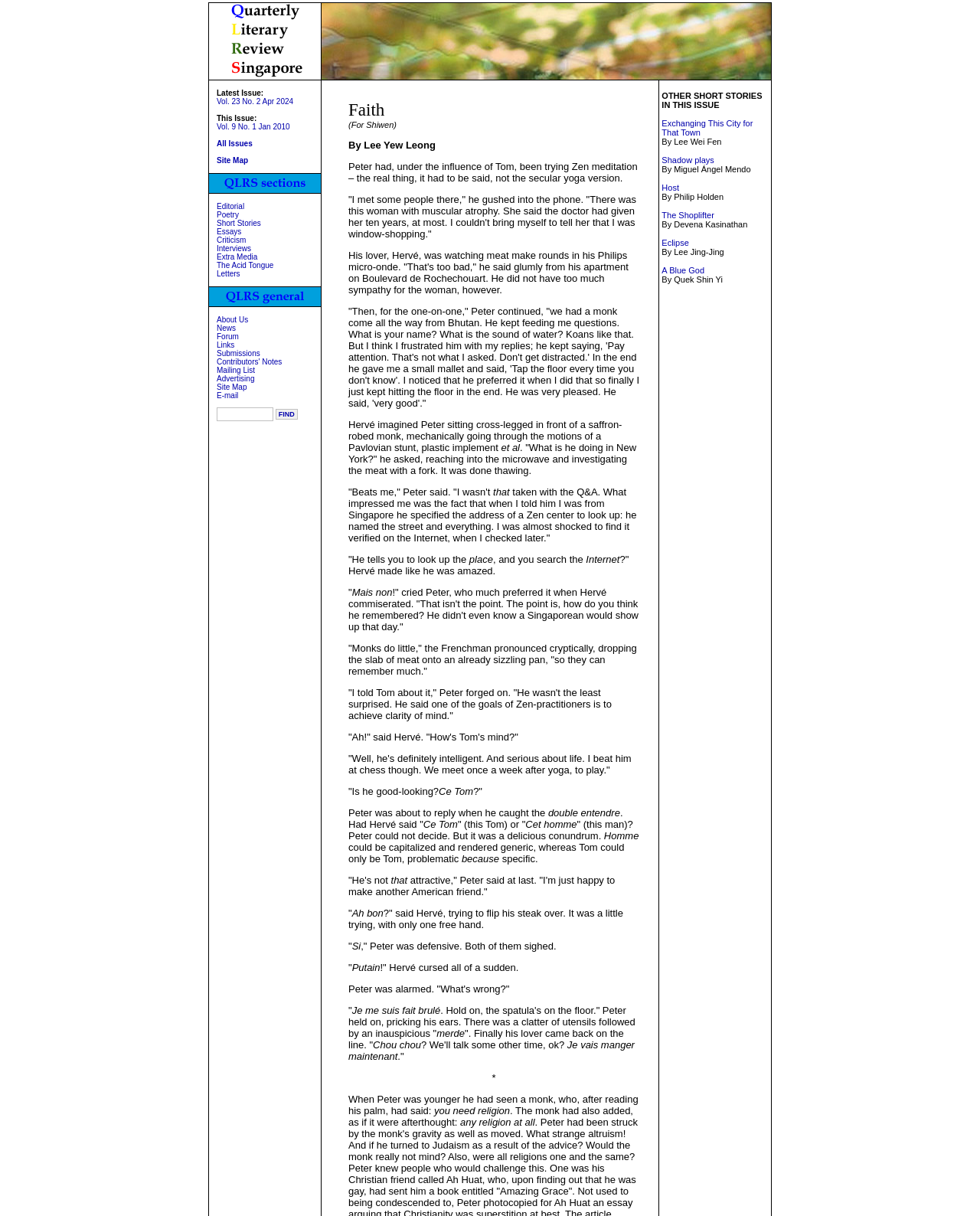Bounding box coordinates are specified in the format (top-left x, top-left y, bottom-right x, bottom-right y). All values are floating point numbers bounded between 0 and 1. Please provide the bounding box coordinate of the region this sentence describes: Eclipse

[0.675, 0.196, 0.703, 0.203]